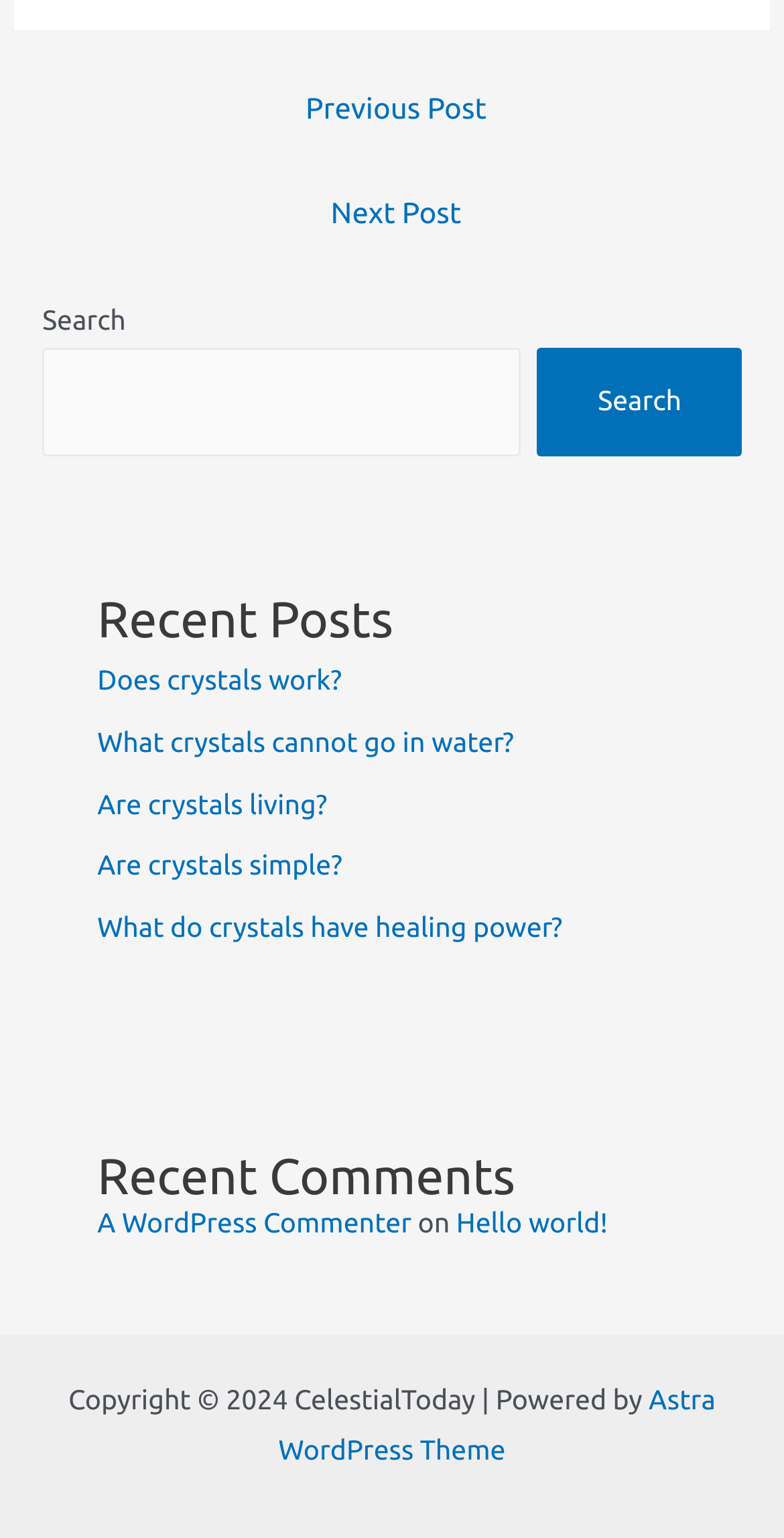Find the bounding box coordinates of the clickable region needed to perform the following instruction: "Search for something". The coordinates should be provided as four float numbers between 0 and 1, i.e., [left, top, right, bottom].

[0.054, 0.227, 0.664, 0.297]